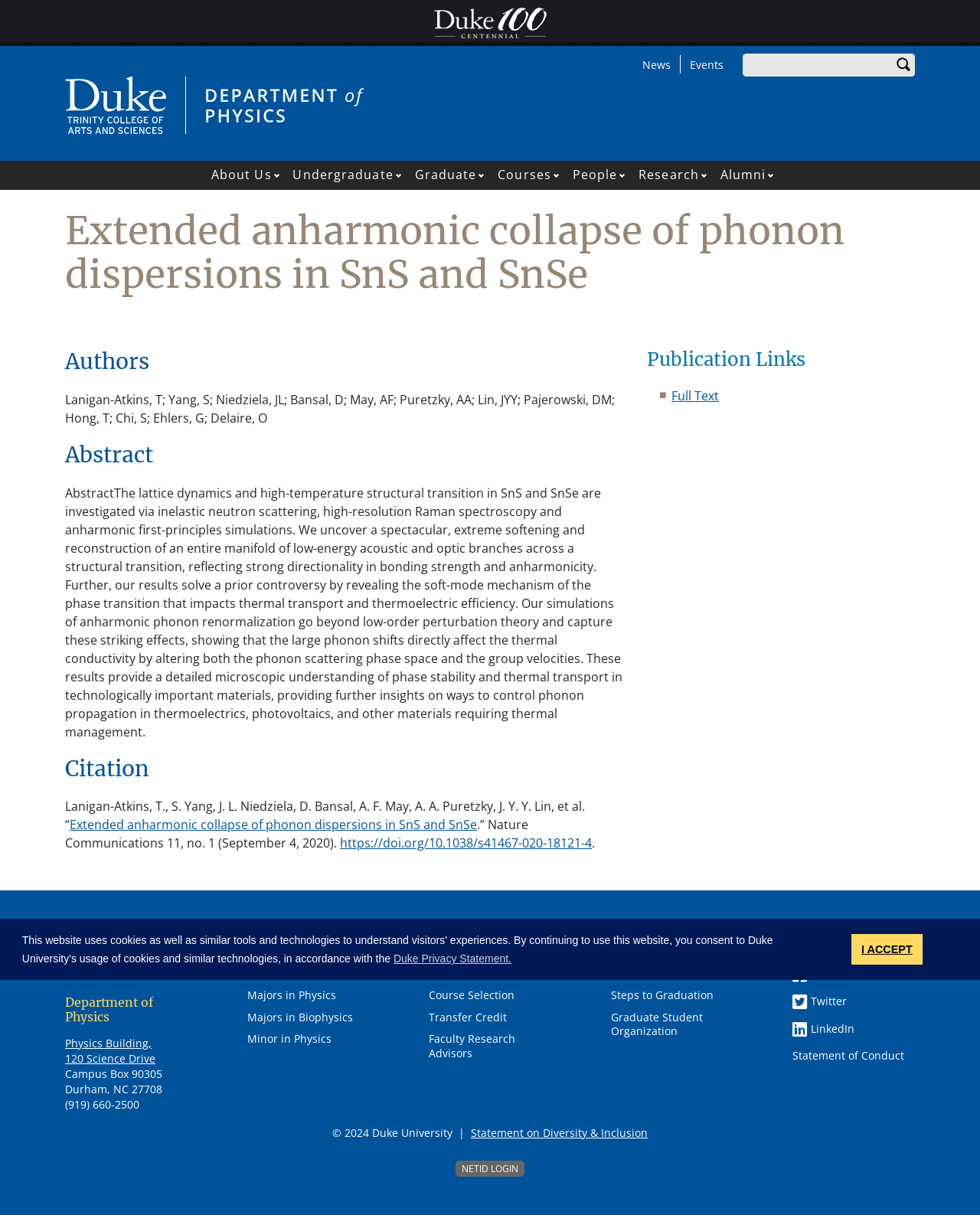Please find the bounding box coordinates (top-left x, top-left y, bottom-right x, bottom-right y) in the screenshot for the UI element described as follows: Alumni

[0.726, 0.132, 0.782, 0.156]